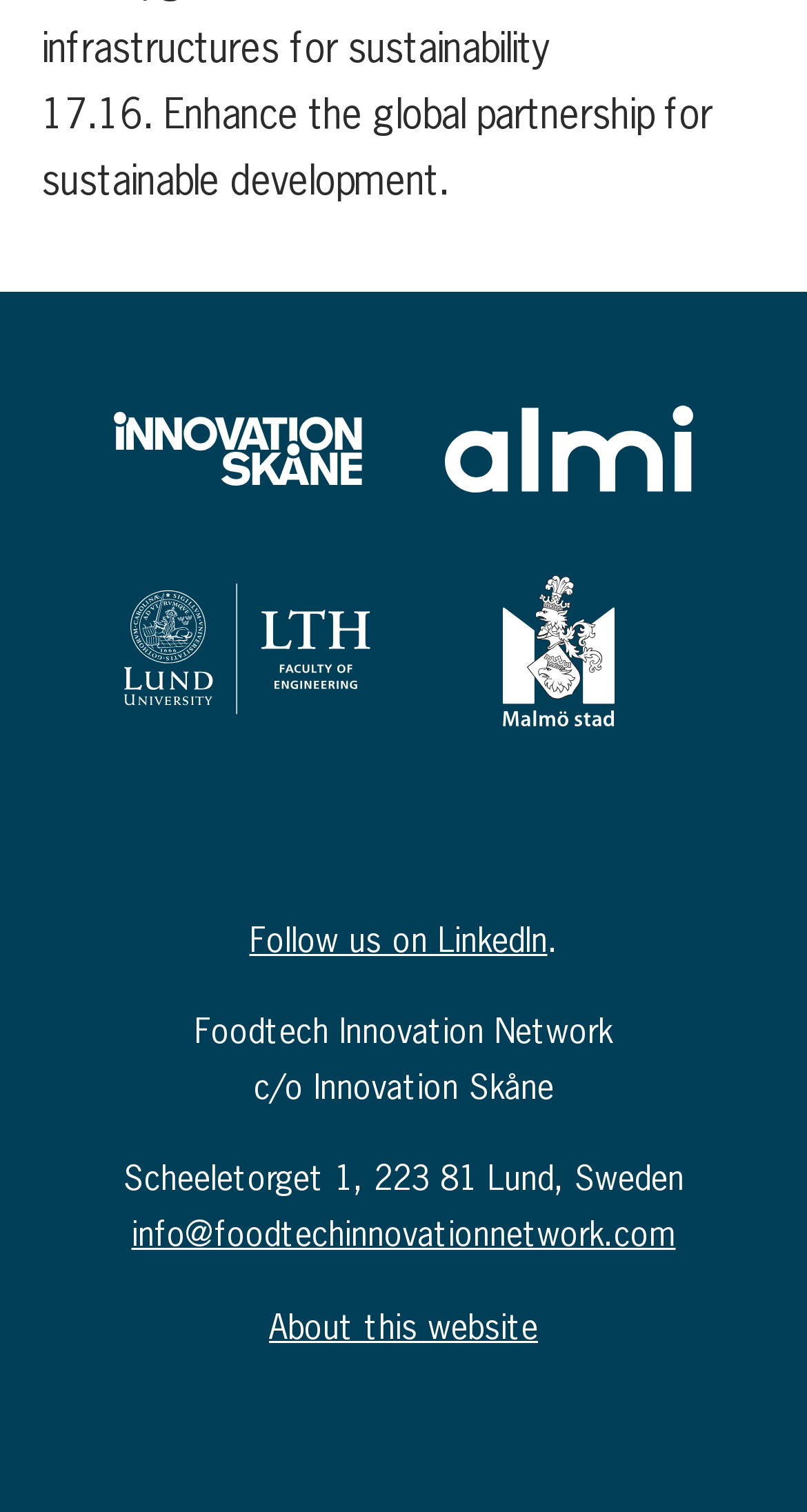Identify the bounding box coordinates for the UI element mentioned here: "info@foodtechinnovationnetwork.com". Provide the coordinates as four float values between 0 and 1, i.e., [left, top, right, bottom].

[0.163, 0.802, 0.837, 0.83]